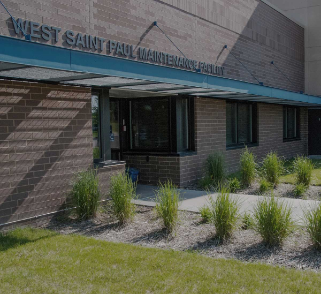Provide a single word or phrase answer to the question: 
What materials are used in the facility's design?

Brick and glass